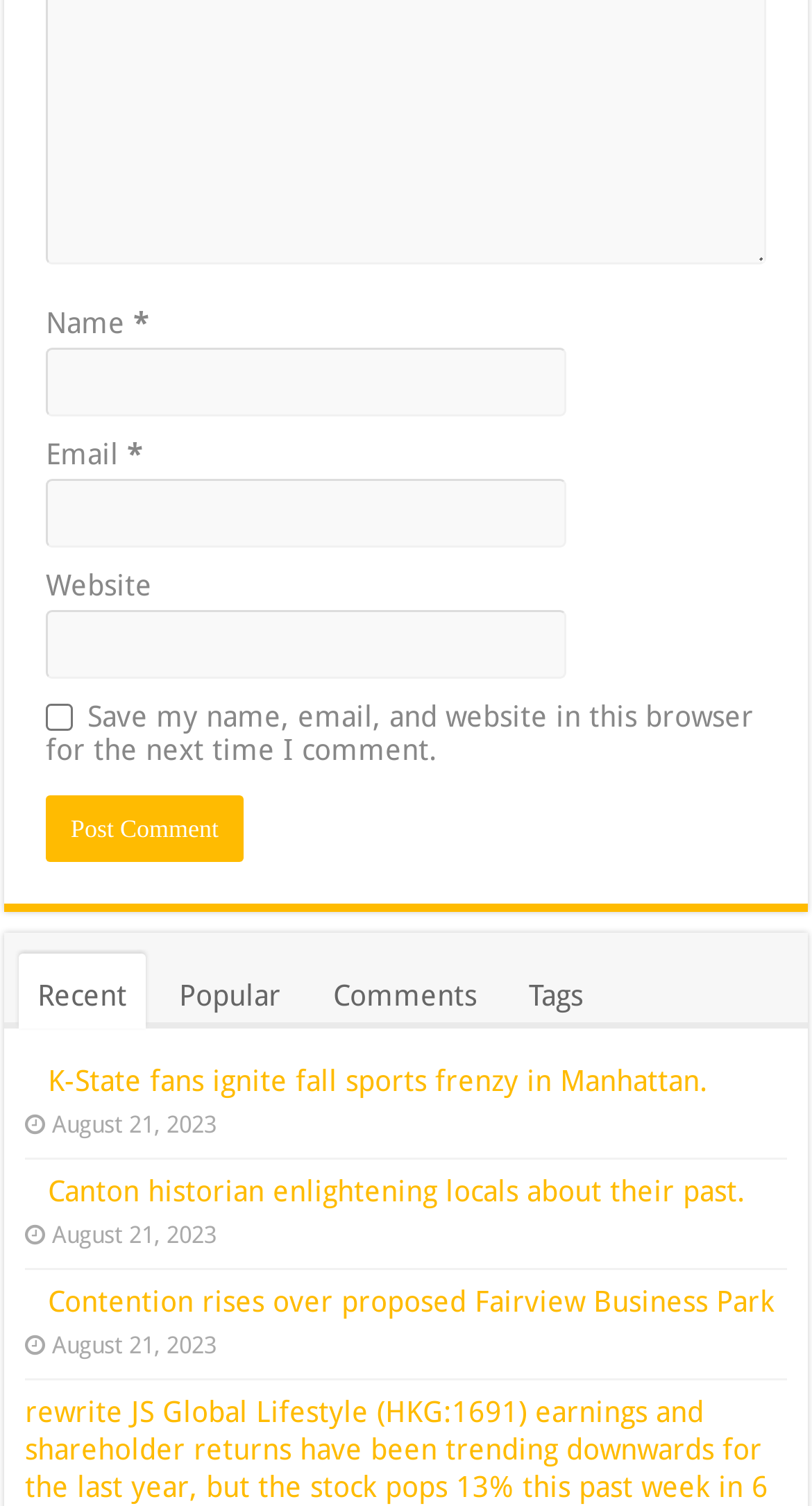Give a one-word or one-phrase response to the question:
How many links are there in the webpage?

9